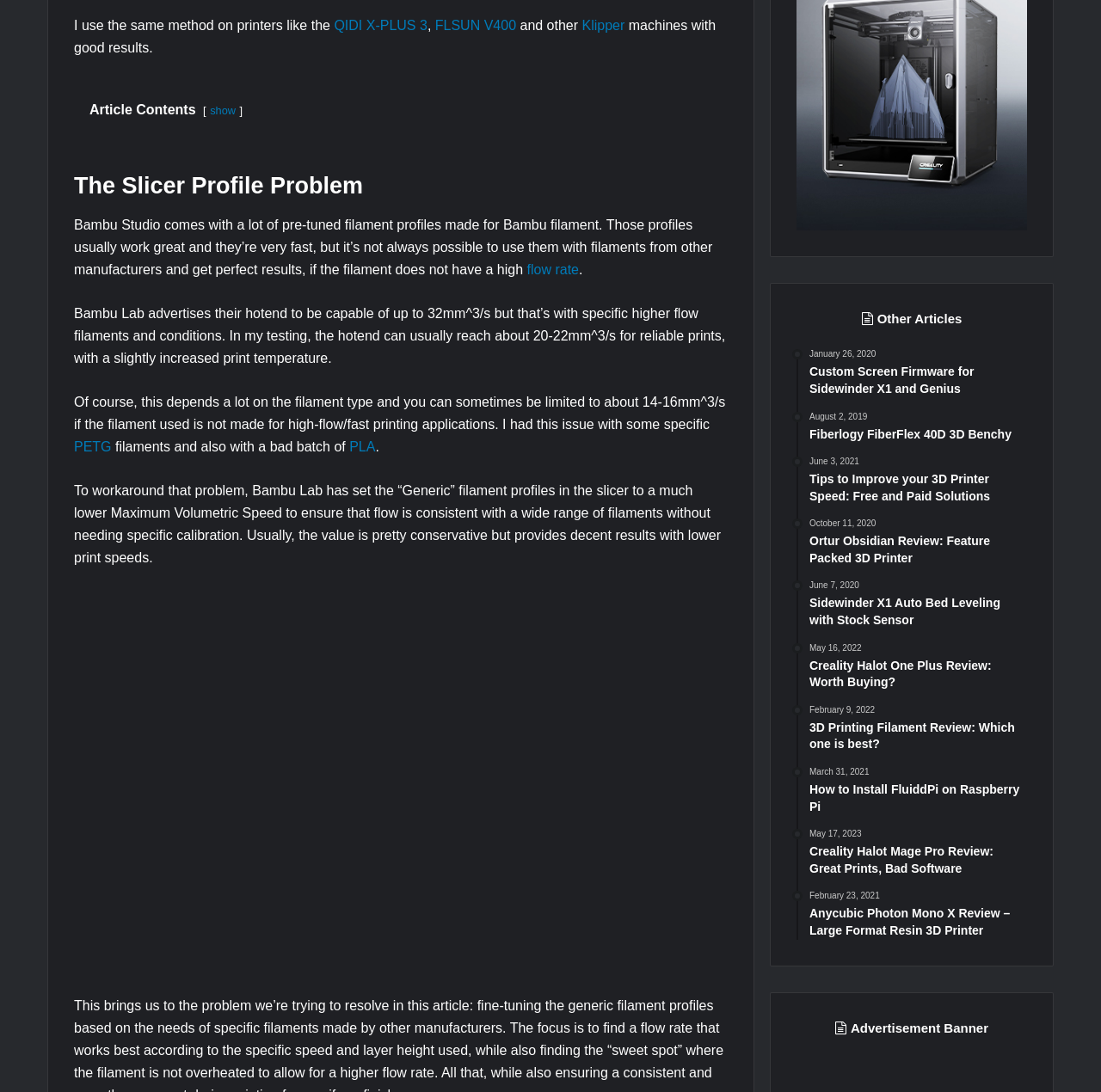Identify the bounding box coordinates for the UI element described as follows: show. Use the format (top-left x, top-left y, bottom-right x, bottom-right y) and ensure all values are floating point numbers between 0 and 1.

[0.191, 0.095, 0.214, 0.107]